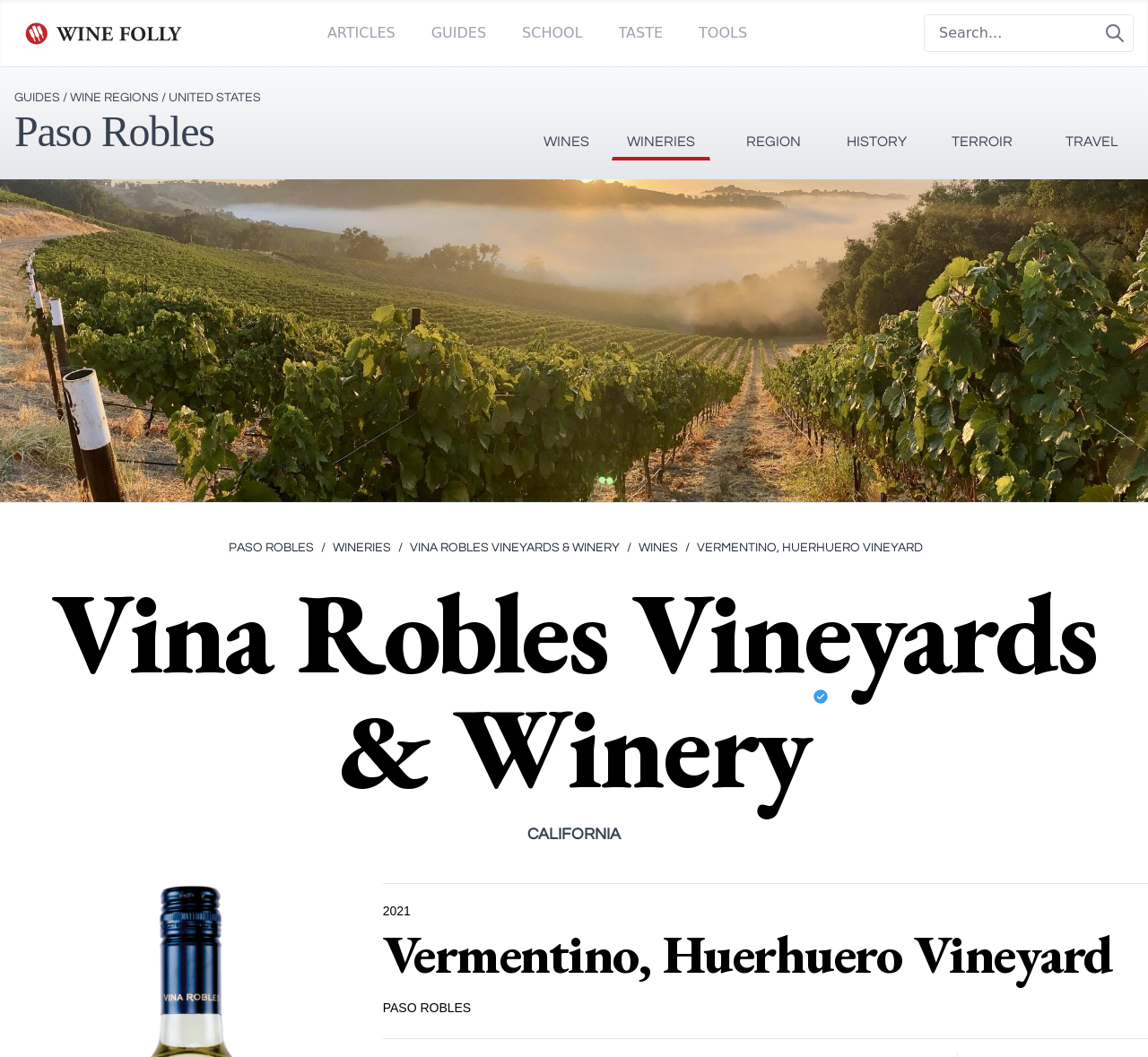Please determine the bounding box coordinates of the clickable area required to carry out the following instruction: "Learn about Vermentino, Huerhuero Vineyard". The coordinates must be four float numbers between 0 and 1, represented as [left, top, right, bottom].

[0.333, 0.877, 1.0, 0.928]